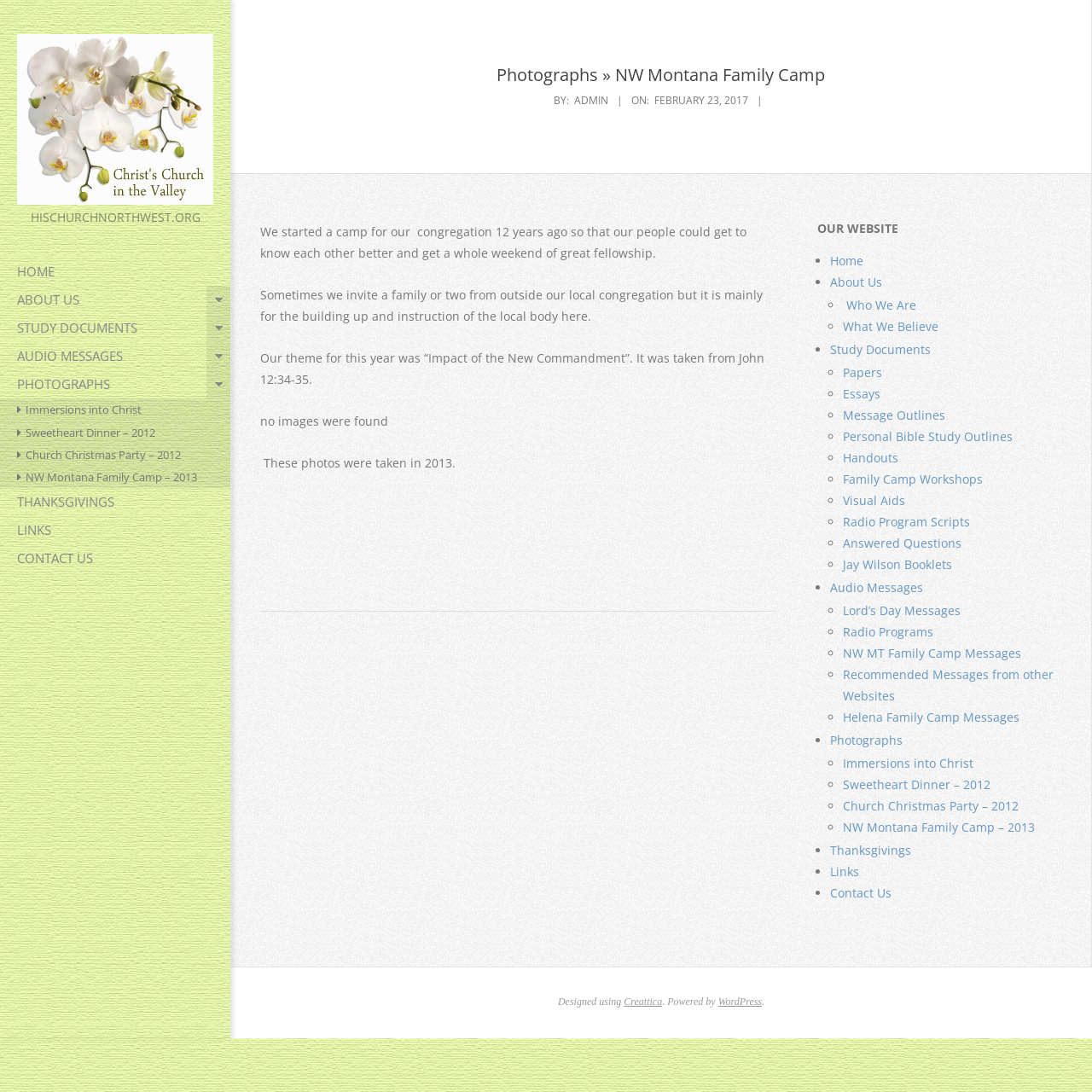Can you find the bounding box coordinates for the element to click on to achieve the instruction: "Read the 'About Us' page"?

[0.76, 0.251, 0.808, 0.266]